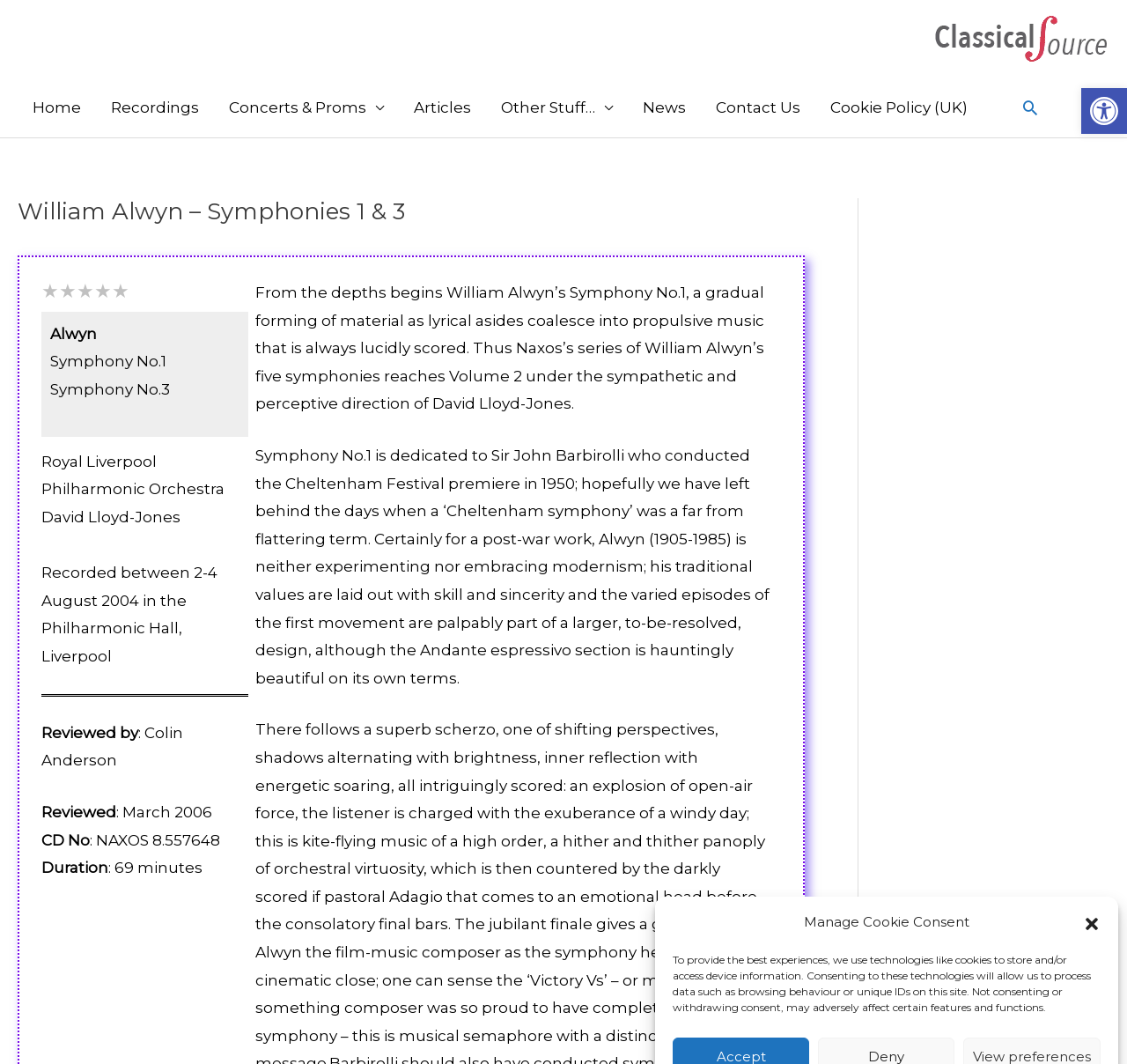Find the bounding box coordinates of the element you need to click on to perform this action: 'Read the review of William Alwyn’s Symphony No.1'. The coordinates should be represented by four float values between 0 and 1, in the format [left, top, right, bottom].

[0.227, 0.267, 0.678, 0.388]